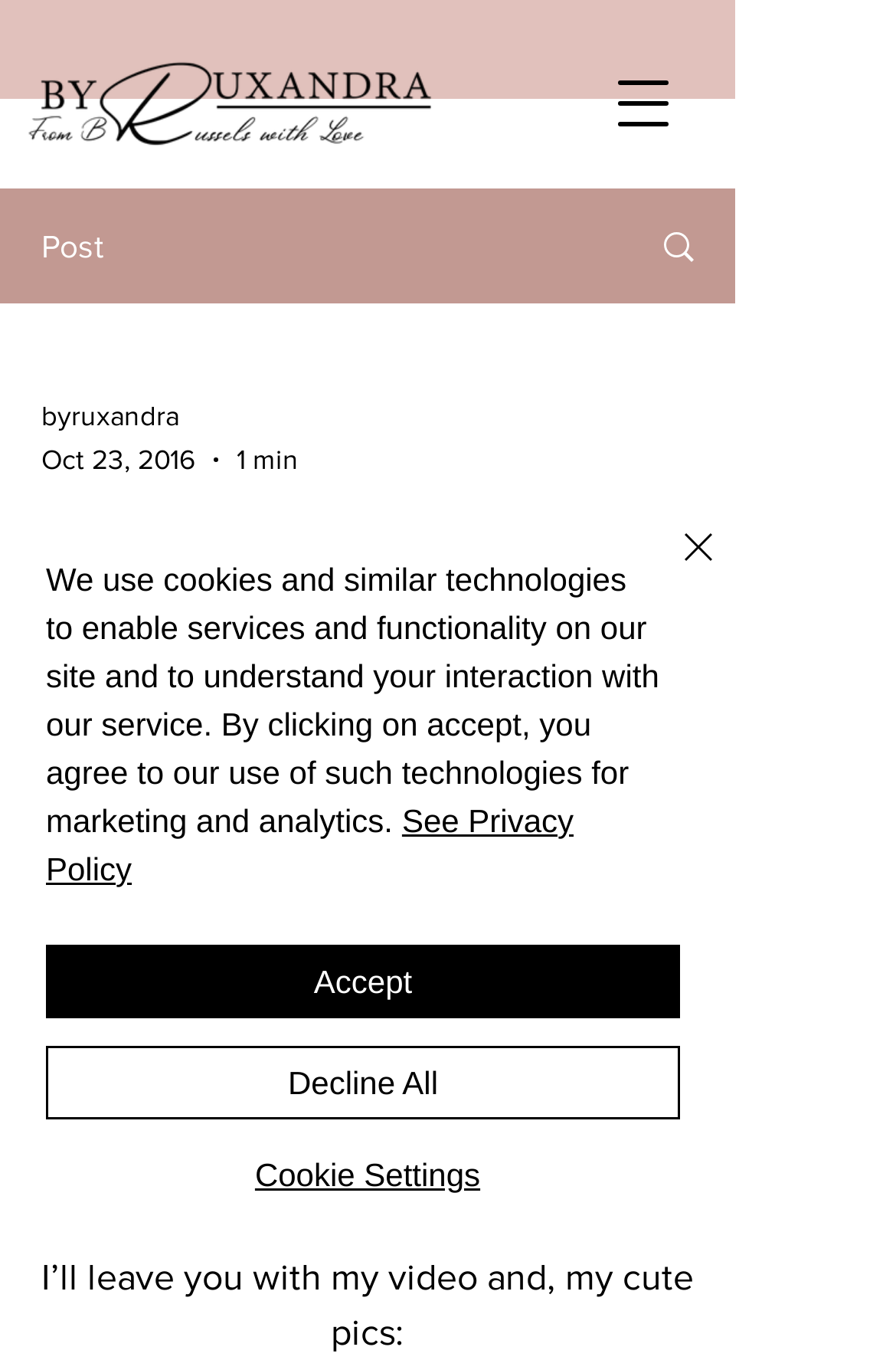Please predict the bounding box coordinates of the element's region where a click is necessary to complete the following instruction: "View the Jeffrey Campbell boots link". The coordinates should be represented by four float numbers between 0 and 1, i.e., [left, top, right, bottom].

[0.218, 0.844, 0.758, 0.913]